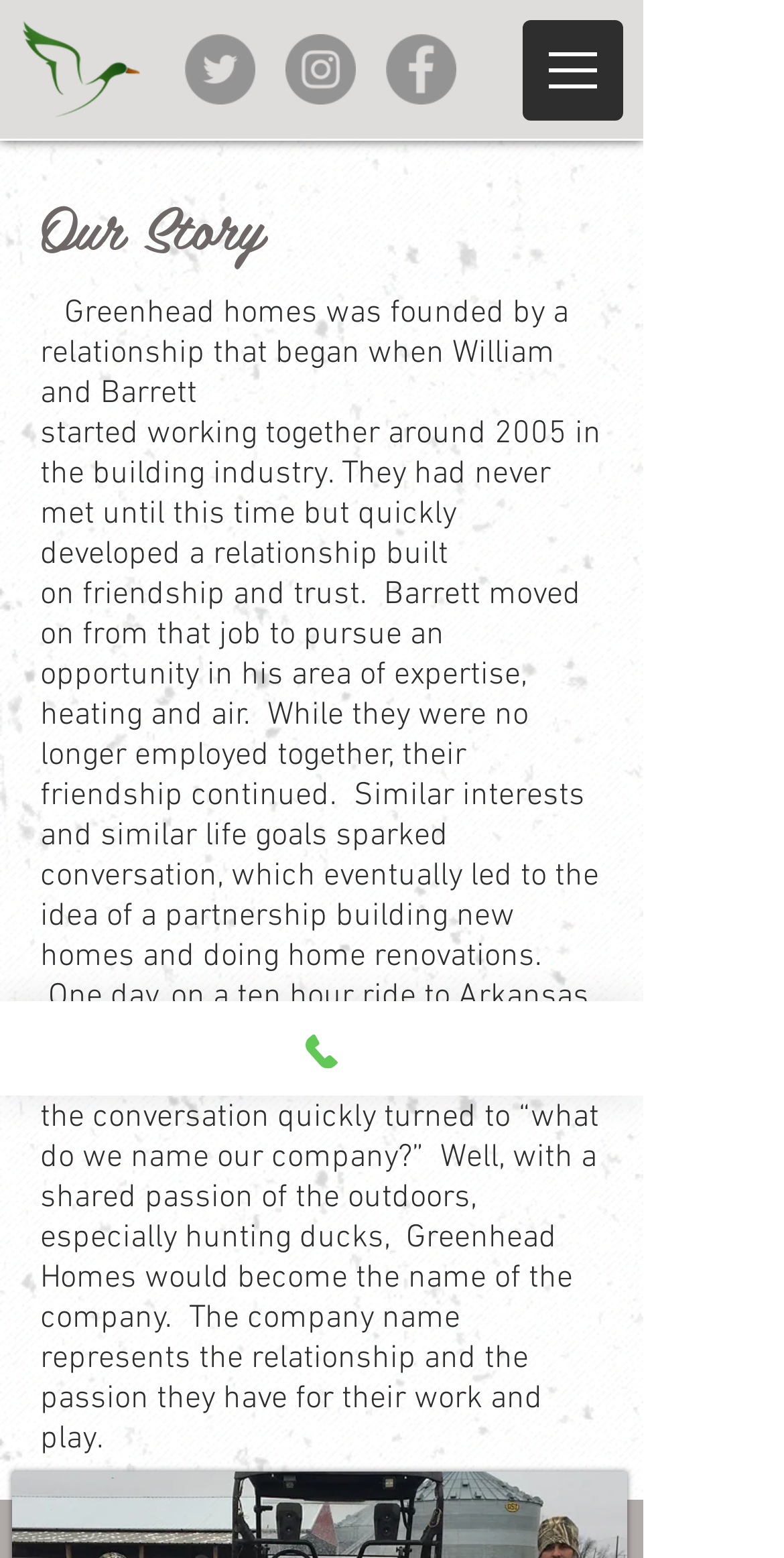Explain the contents of the webpage comprehensively.

The webpage is about the story of Greenhead Homes, a company founded by two individuals, William and Barrett, who met in the building industry around 2005. At the top of the page, there is a navigation menu with a button that has a popup menu. To the left of the navigation menu, there is a link. Below the navigation menu, there is a social bar with three links to Twitter, Instagram, and Facebook, each accompanied by a grey circle image.

The main content of the page is a heading that reads "Our Story" followed by a block of text that describes the founders' relationship, their shared interests, and how they decided to start the company. The text is positioned in the middle of the page, spanning almost the entire width.

At the bottom of the page, there is a link to a phone number, accompanied by an image. The link is positioned near the bottom left corner of the page.

There are a total of three images on the page, all of which are grey circle icons representing social media platforms.